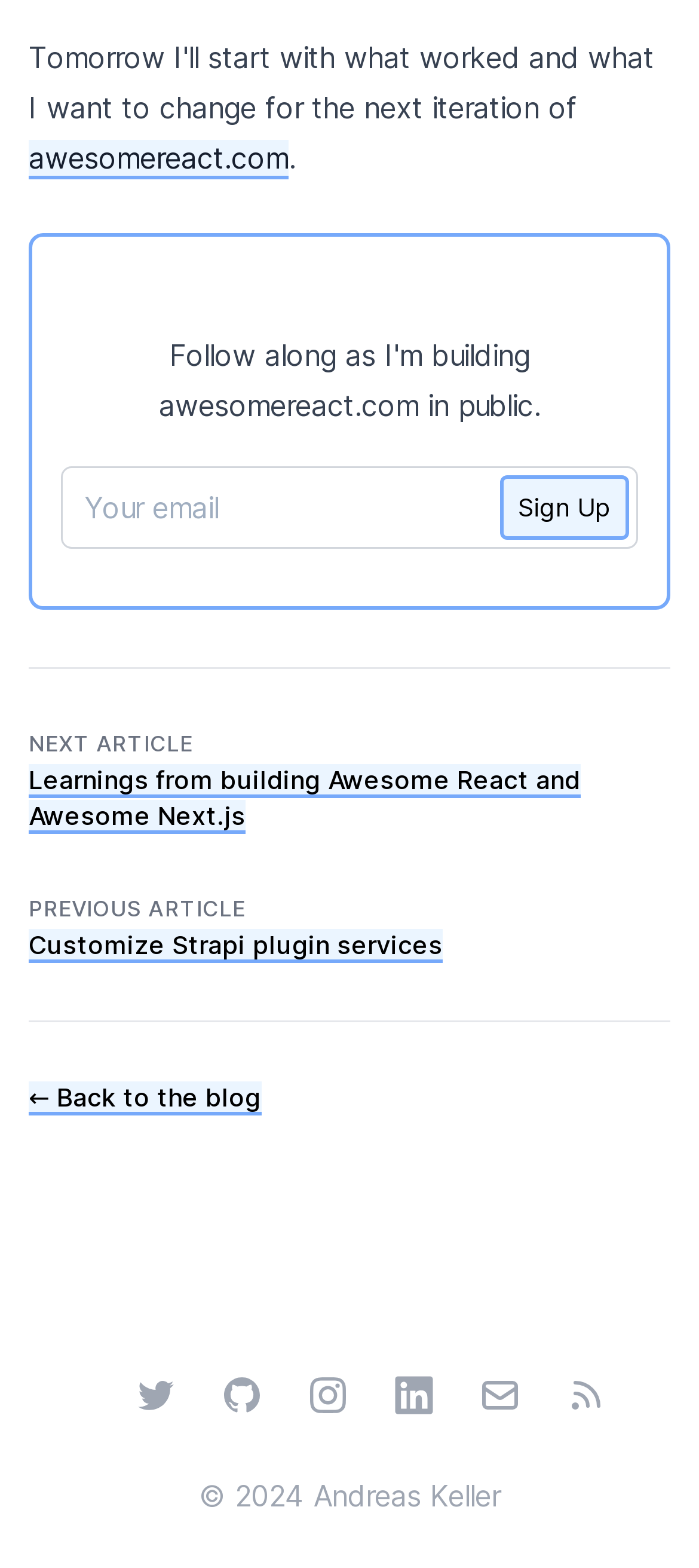Please indicate the bounding box coordinates of the element's region to be clicked to achieve the instruction: "Sign up". Provide the coordinates as four float numbers between 0 and 1, i.e., [left, top, right, bottom].

[0.715, 0.303, 0.9, 0.344]